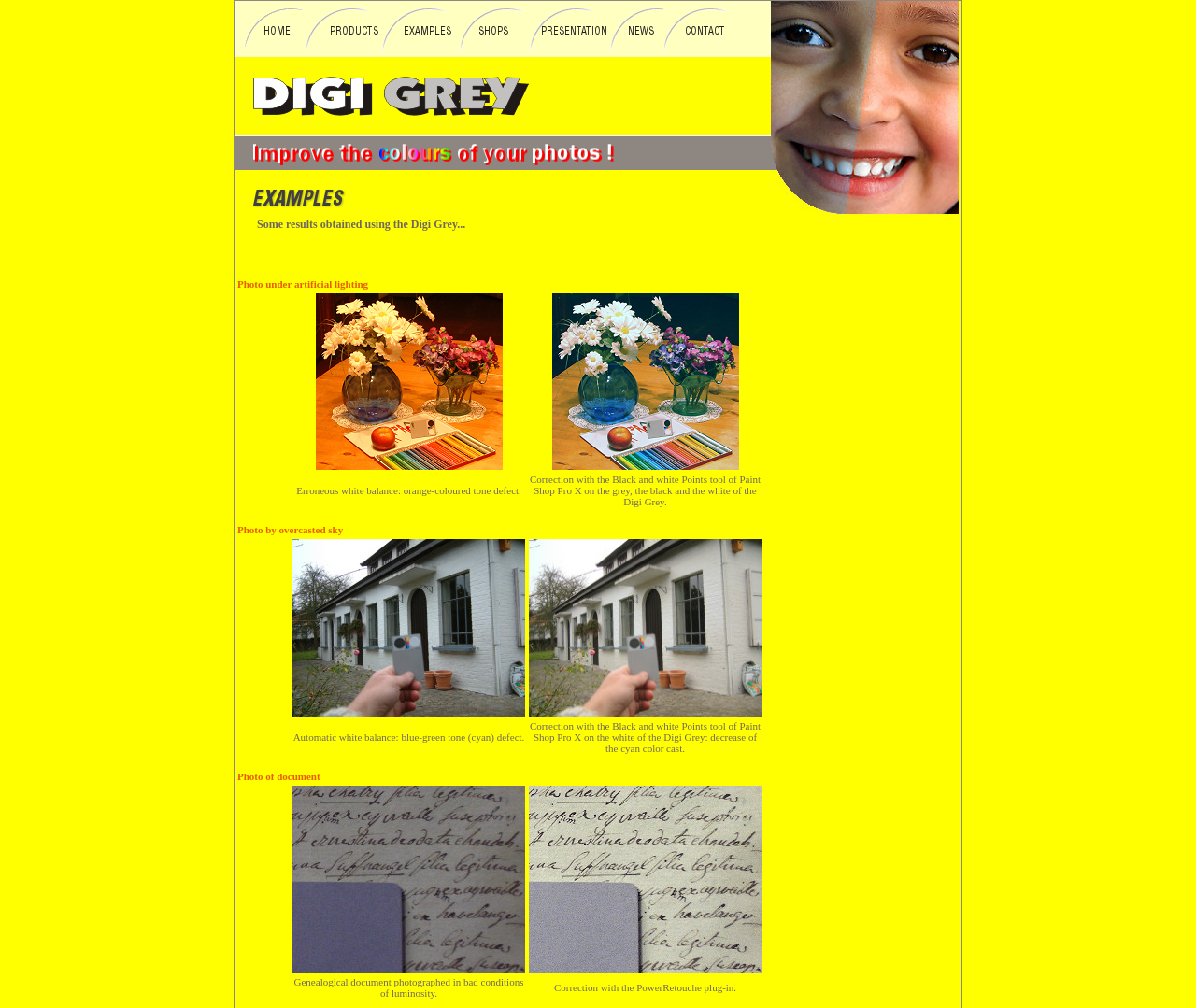What is the first link in the top navigation bar?
Provide a detailed answer to the question, using the image to inform your response.

The top navigation bar is composed of several links, and the first one is 'accueil', which is located at the top-left corner of the webpage with a bounding box coordinate of [0.196, 0.048, 0.255, 0.058].